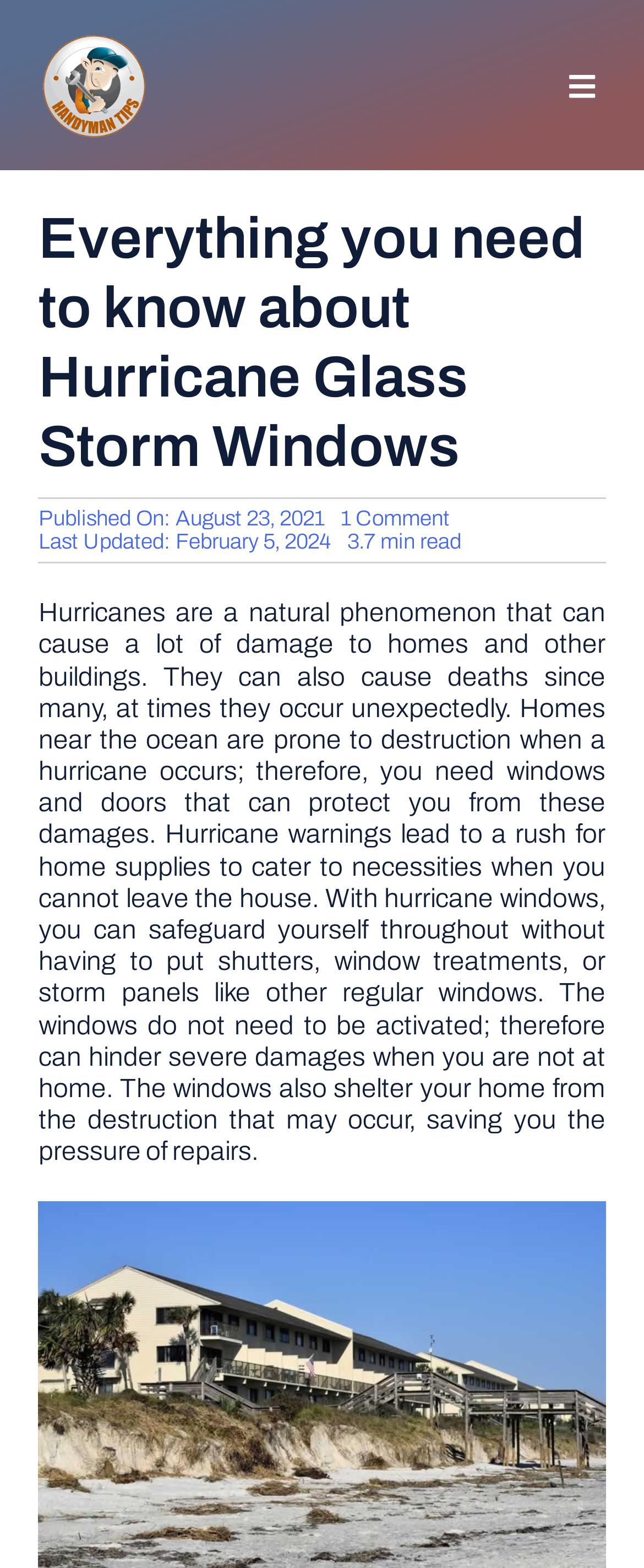Create an elaborate caption for the webpage.

The webpage is about hurricane glass storm windows, with a focus on their importance and benefits. At the top left corner, there is a logo of "Handyman tips" with a link to it. Next to the logo, there is a navigation menu with a toggle button to expand or collapse it. 

Below the navigation menu, there is a heading that reads "Everything you need to know about Hurricane Glass Storm Windows". Underneath the heading, there are three lines of text: the publication date, a link to comments, and the last updated date. 

To the right of these lines, there is a text indicating the reading time of the article, which is 3.7 minutes. The main content of the webpage is a paragraph of text that explains the dangers of hurricanes, the importance of having protective windows, and the benefits of hurricane windows. 

At the bottom right corner, there is a link to go back to the top of the page. Overall, the webpage has a simple layout with a clear structure, making it easy to navigate and read.